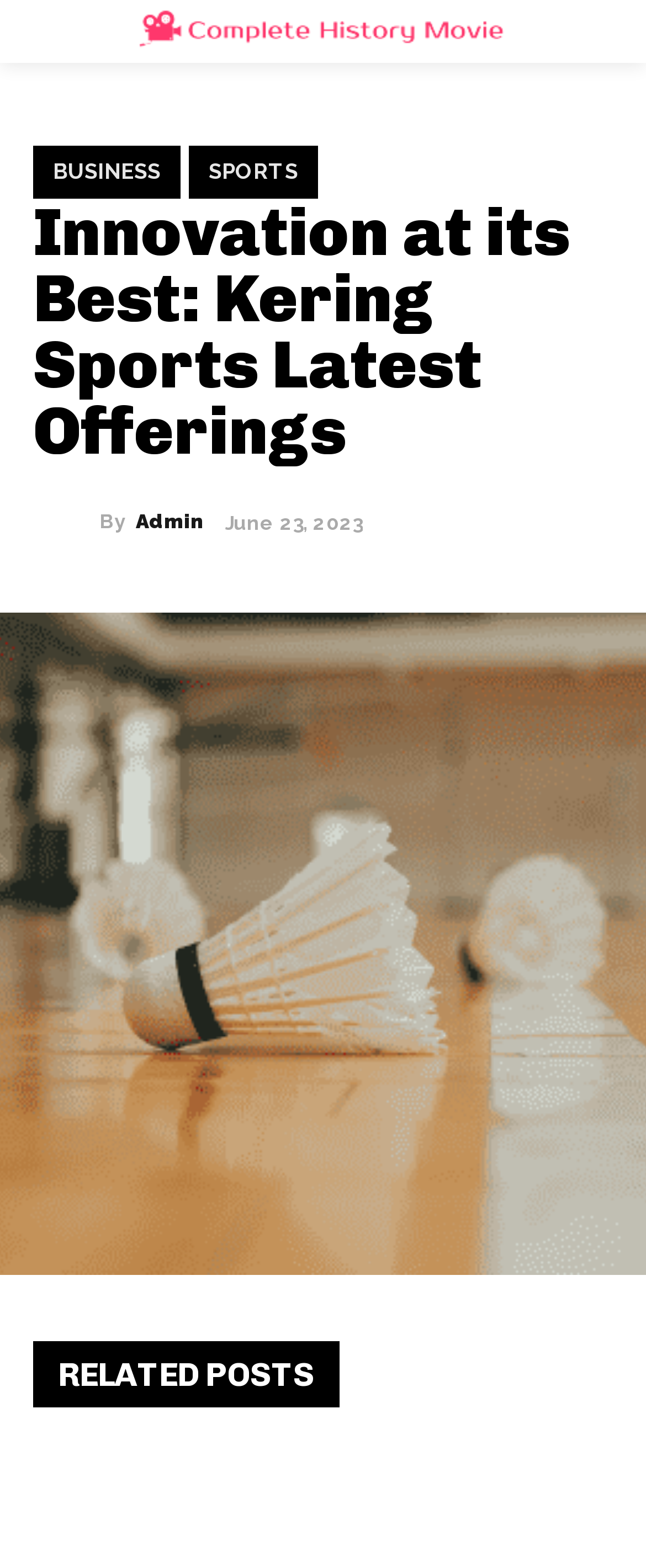Construct a thorough caption encompassing all aspects of the webpage.

The webpage is a sports-related page, specifically introducing Kering Sports and its latest offerings. At the top-left corner, there is a logo of the company, which is also a clickable link. Next to the logo, there are two navigation links, "BUSINESS" and "SPORTS", positioned horizontally. 

Below the navigation links, there is a main heading that reads "Innovation at its Best: Kering Sports Latest Offerings". This heading spans almost the entire width of the page. 

On the top-right corner, there is an "admin" link with an accompanying icon, which is also a clickable image. To the right of the "admin" link, there is a text "By" followed by another link "Admin". Next to these elements, there is a timestamp "June 23, 2023". 

At the bottom of the page, there is a heading "RELATED POSTS", which is centered horizontally.